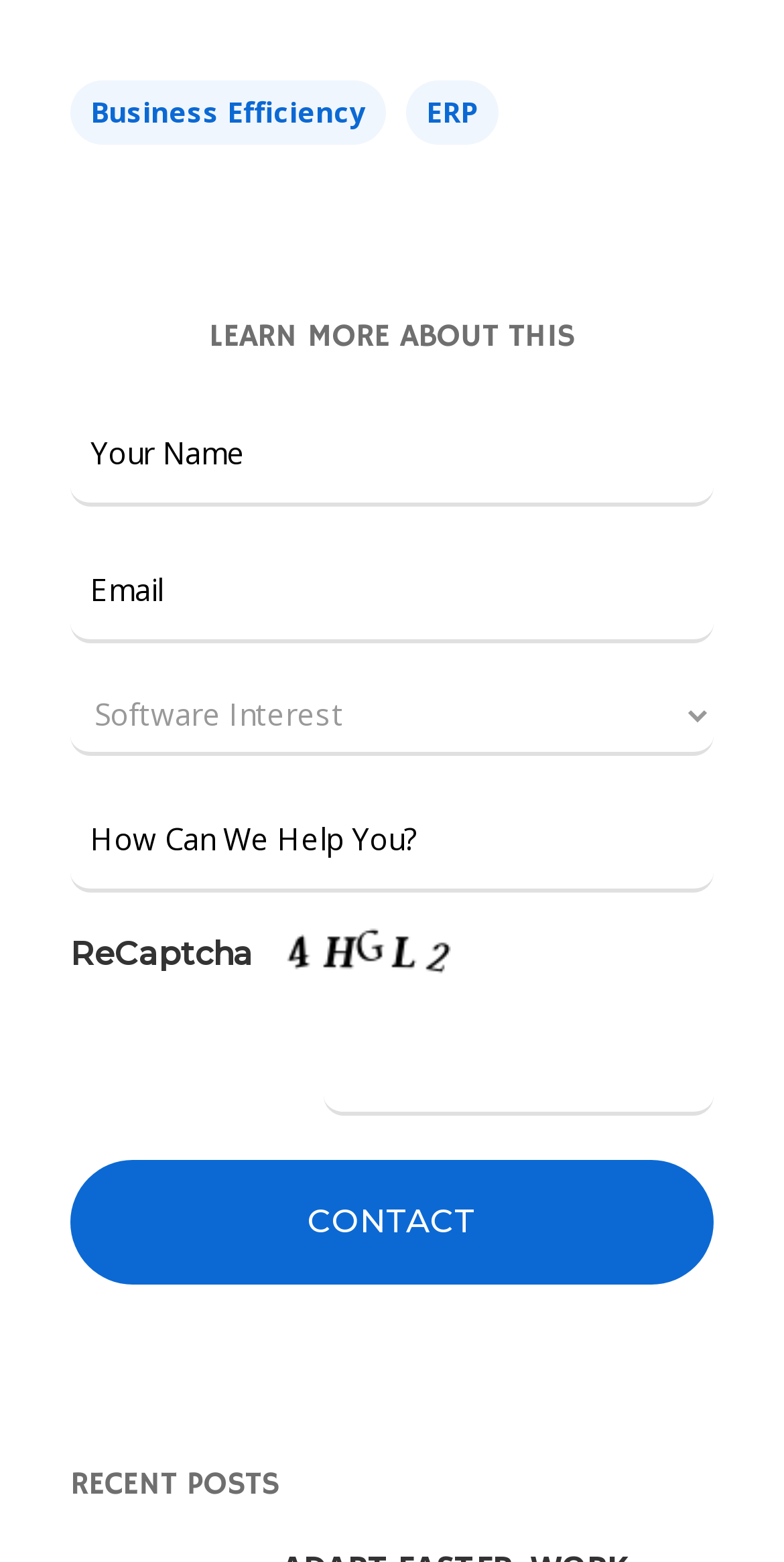What section is below the contact form?
Look at the image and provide a detailed response to the question.

Below the contact form, there is a section labeled 'RECENT POSTS' which is a heading element with a bounding box of [0.09, 0.93, 0.91, 0.972]. This section likely contains a list of recent blog posts or articles.